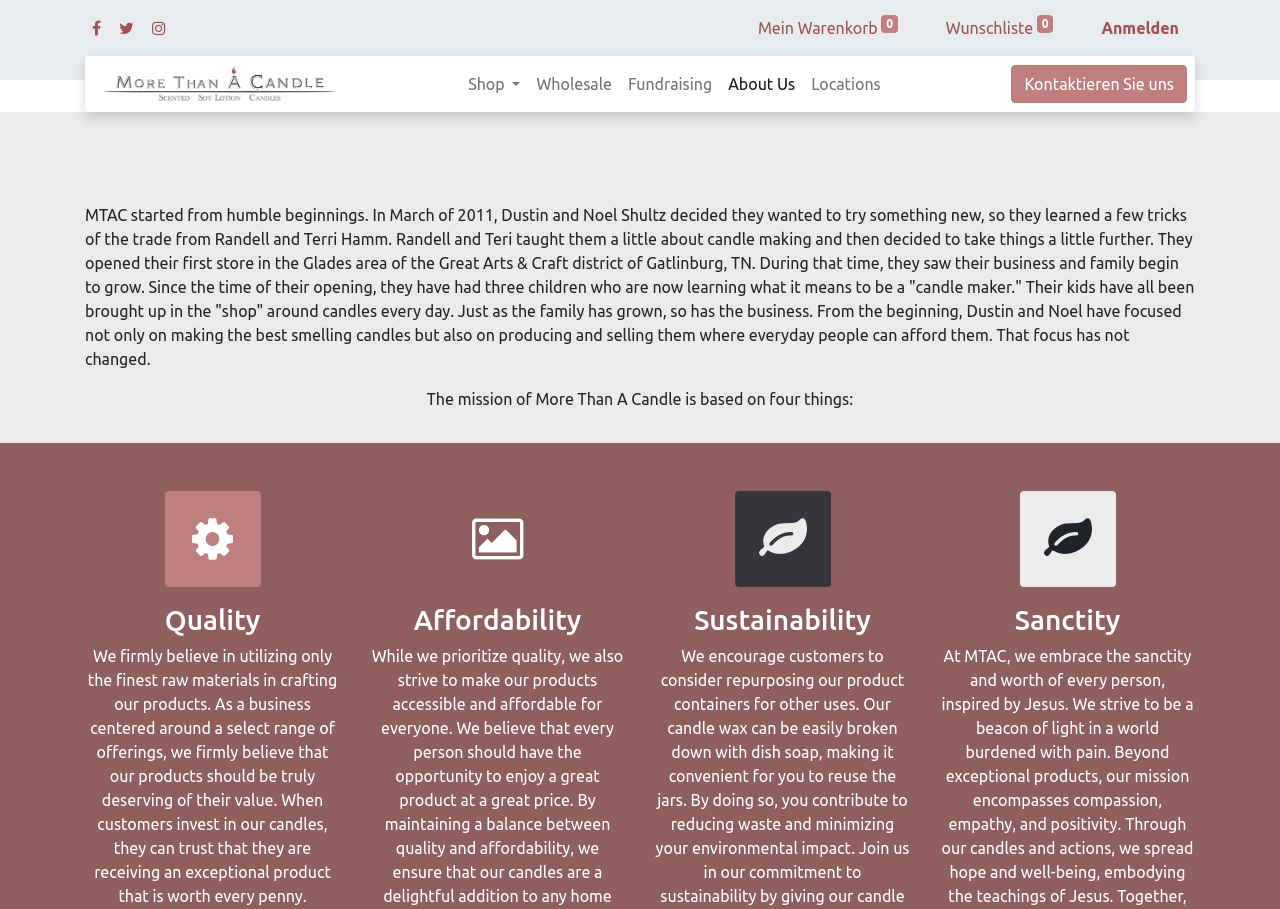What is the focus of More Than A Candle? Analyze the screenshot and reply with just one word or a short phrase.

Making best smelling candles